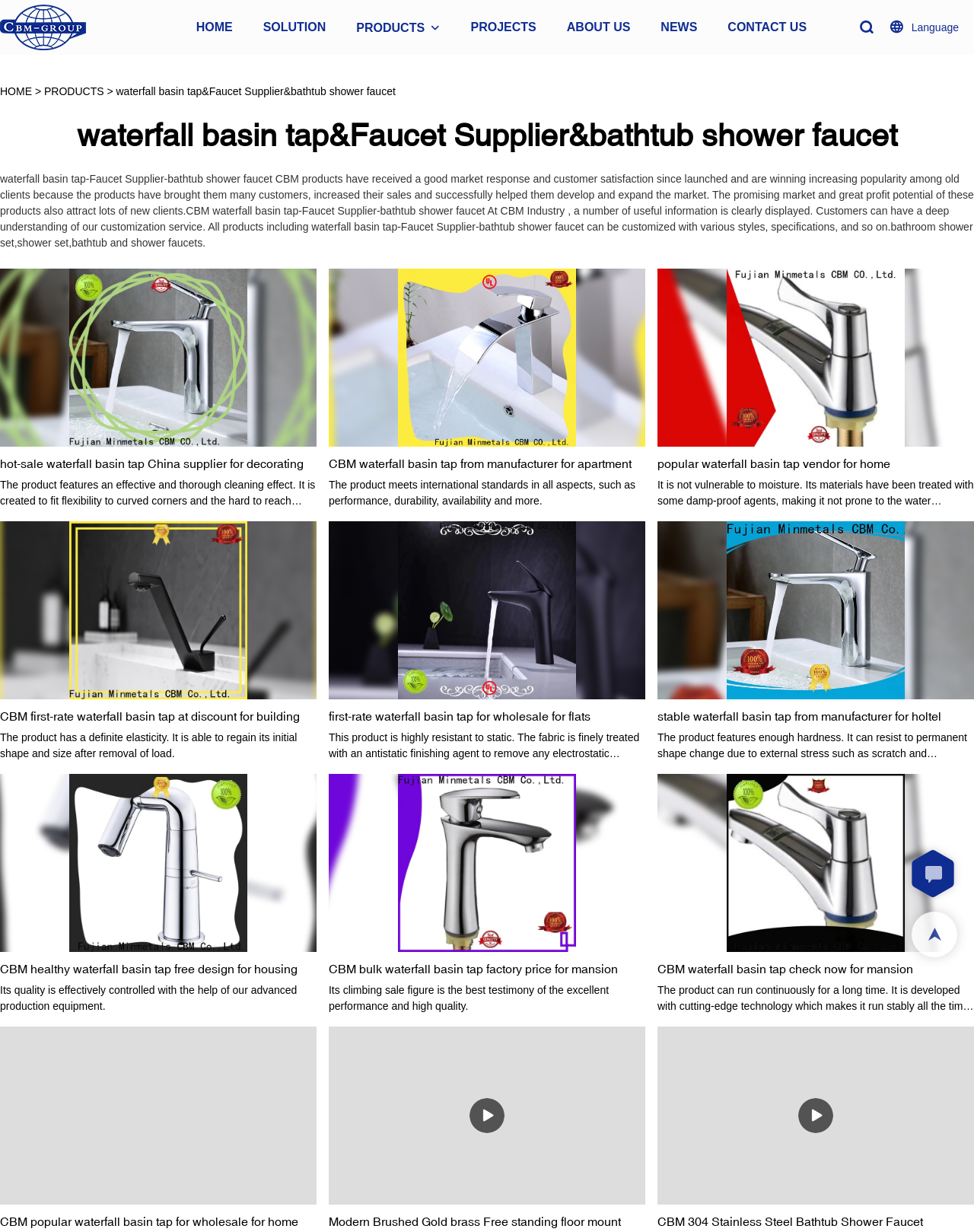Answer the question in a single word or phrase:
What is the language selection option on this webpage?

Language